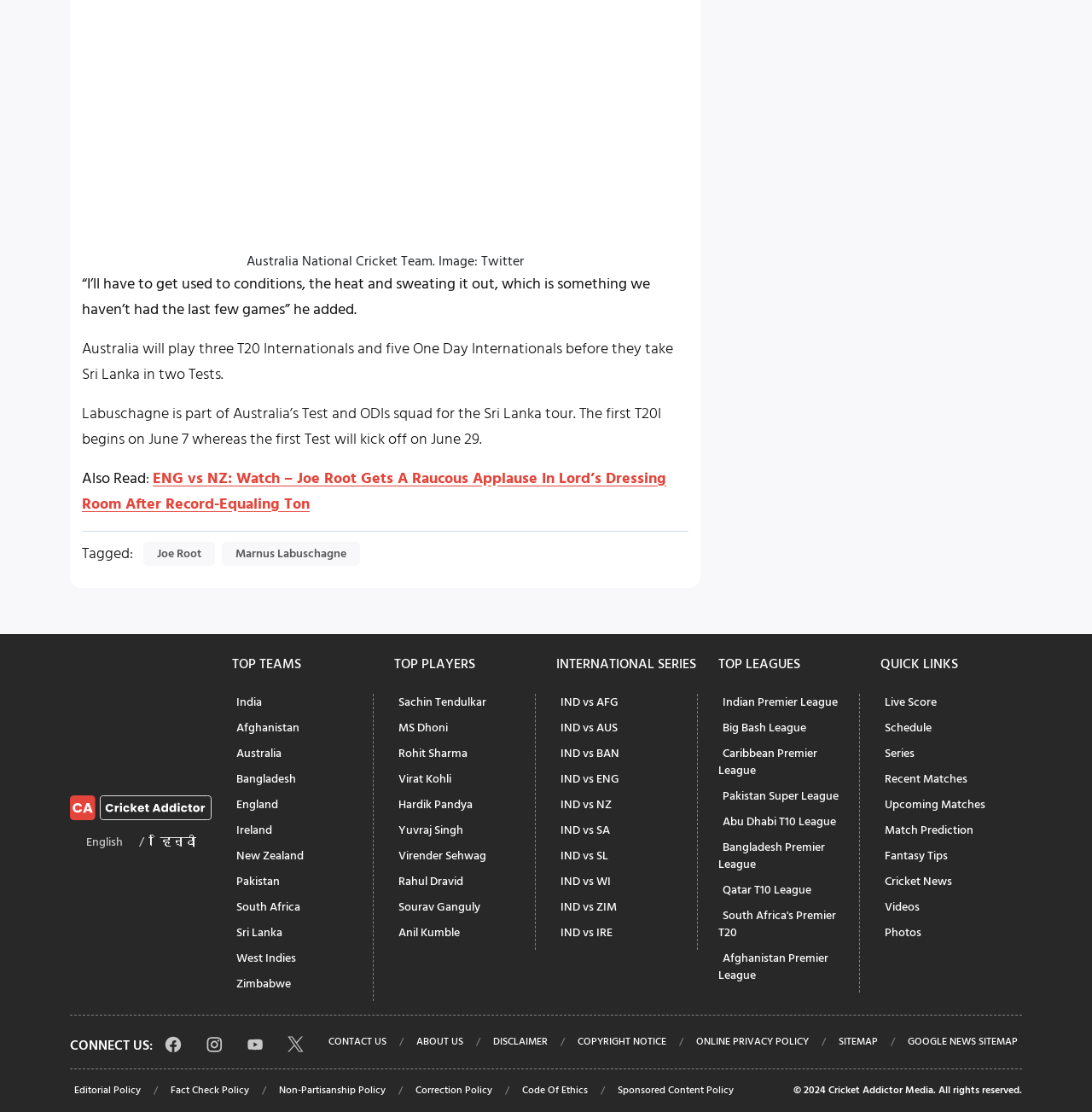Please identify the bounding box coordinates of the element's region that needs to be clicked to fulfill the following instruction: "Visit the Cricketaddictor website". The bounding box coordinates should consist of four float numbers between 0 and 1, i.e., [left, top, right, bottom].

[0.064, 0.716, 0.194, 0.736]